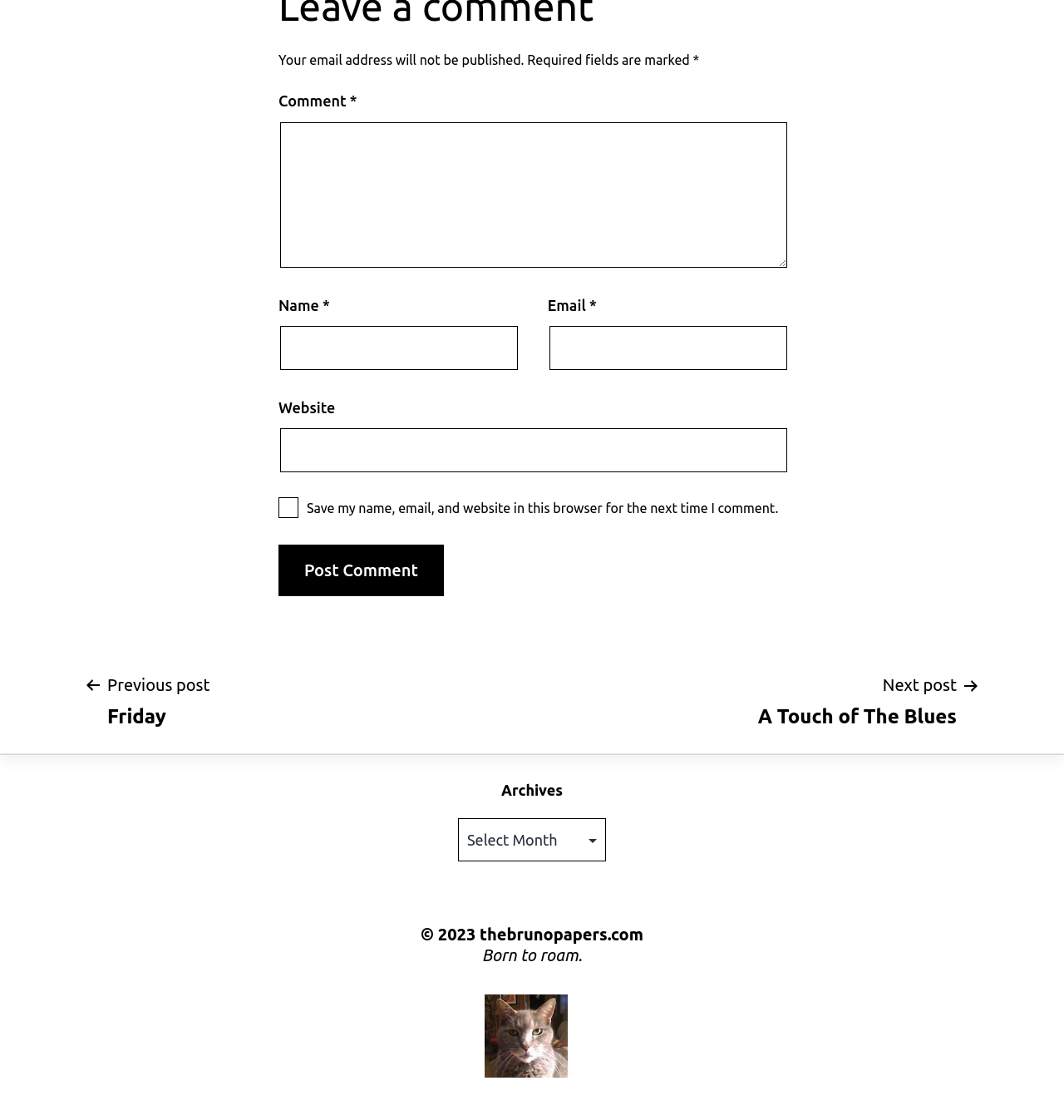Identify the bounding box coordinates of the region I need to click to complete this instruction: "Type your name".

[0.263, 0.291, 0.487, 0.33]